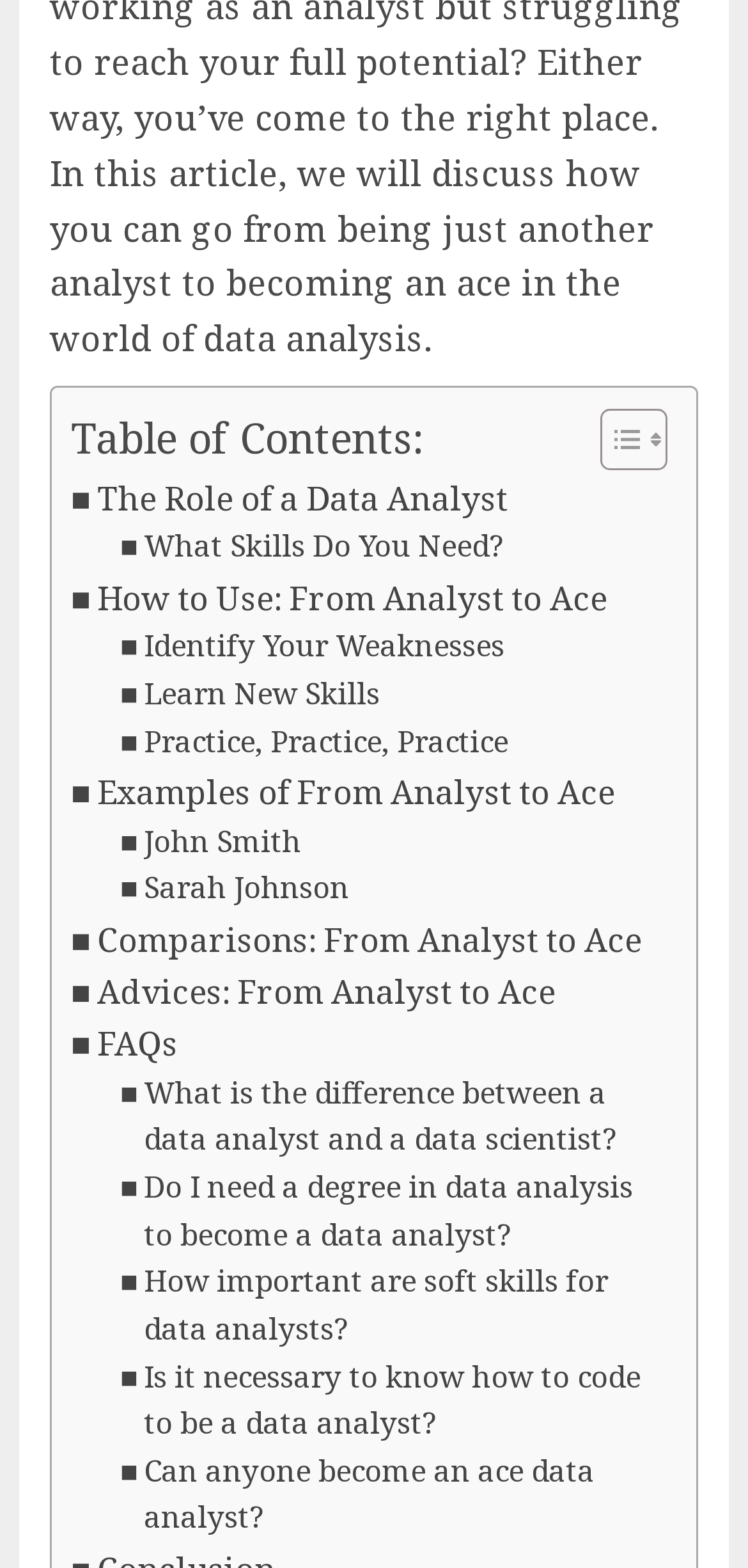Please find the bounding box coordinates of the element that you should click to achieve the following instruction: "Learn about The Role of a Data Analyst". The coordinates should be presented as four float numbers between 0 and 1: [left, top, right, bottom].

[0.095, 0.301, 0.679, 0.335]